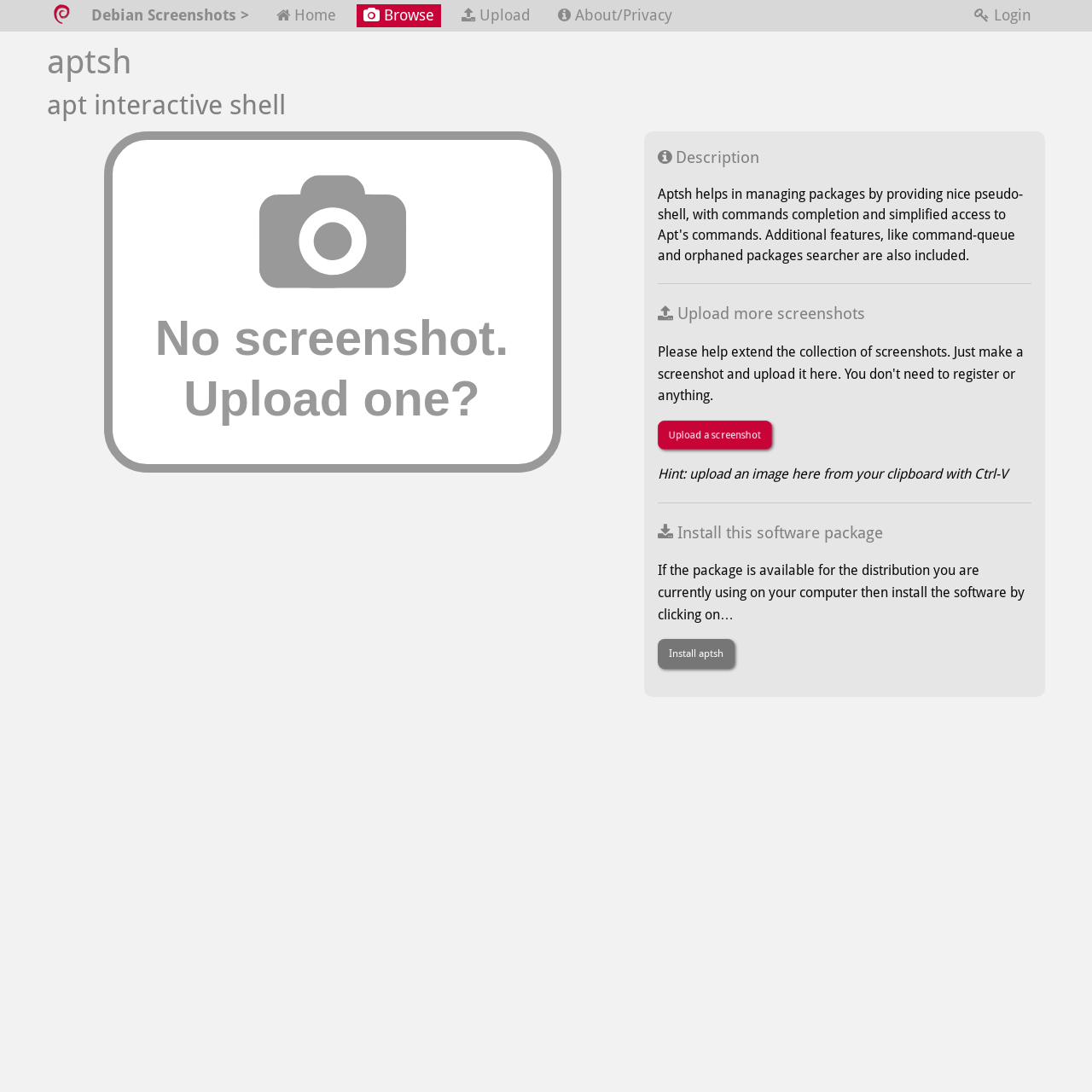What can be uploaded to this webpage?
Based on the screenshot, provide a one-word or short-phrase response.

Screenshots